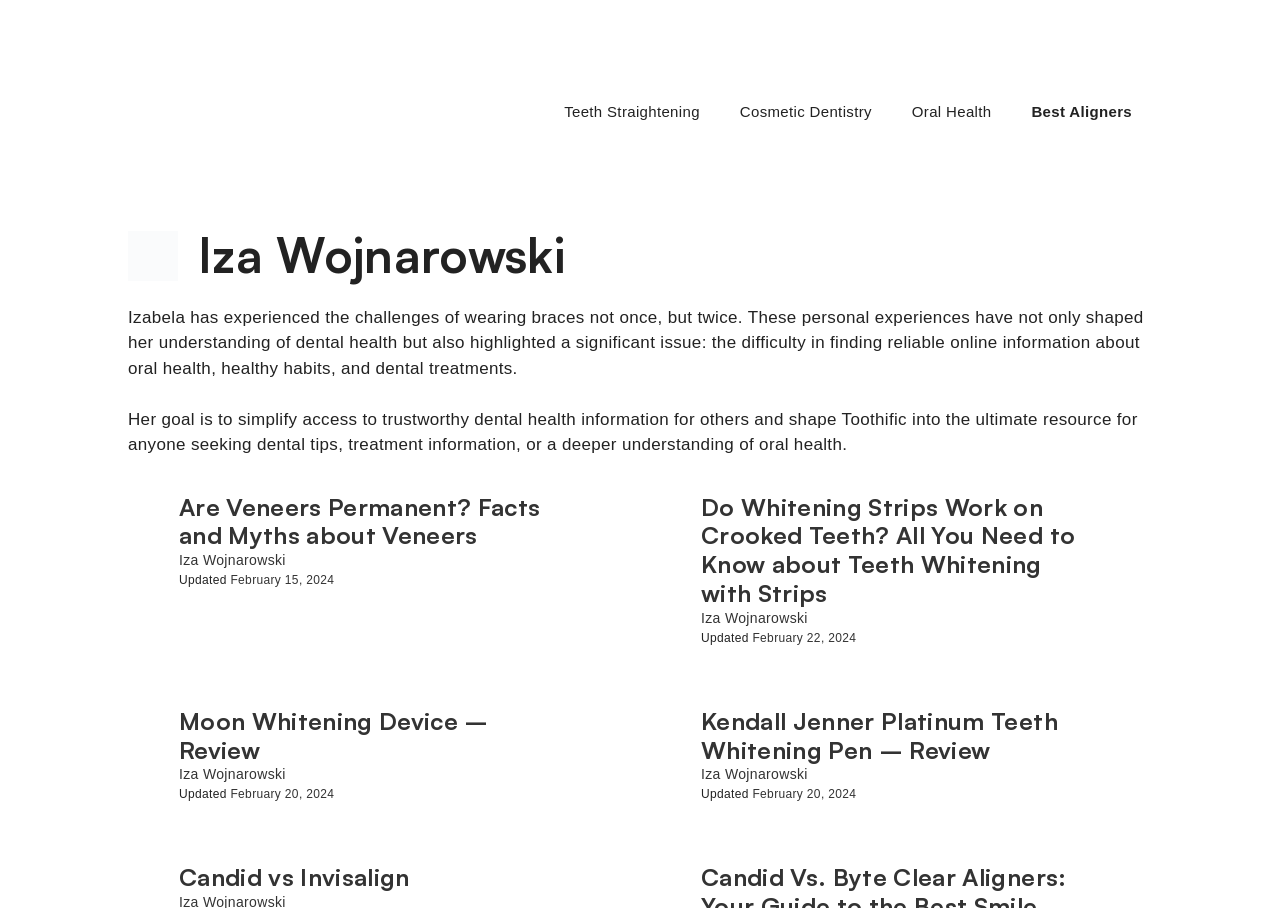Determine the bounding box coordinates of the area to click in order to meet this instruction: "Read about Iza Wojnarowski".

[0.1, 0.25, 0.9, 0.313]